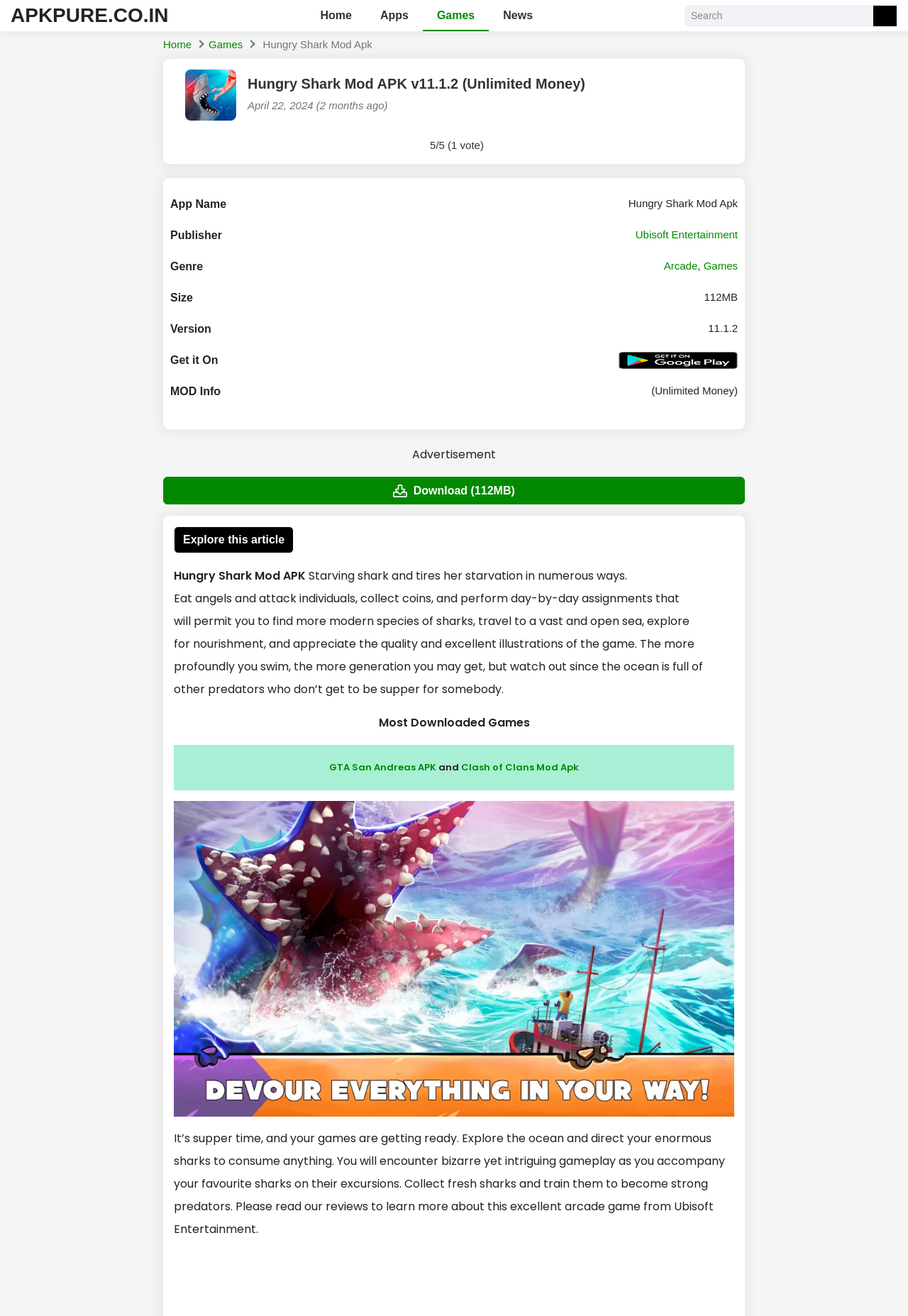Using the webpage screenshot, locate the HTML element that fits the following description and provide its bounding box: "Clash of Clans Mod Apk".

[0.508, 0.578, 0.638, 0.588]